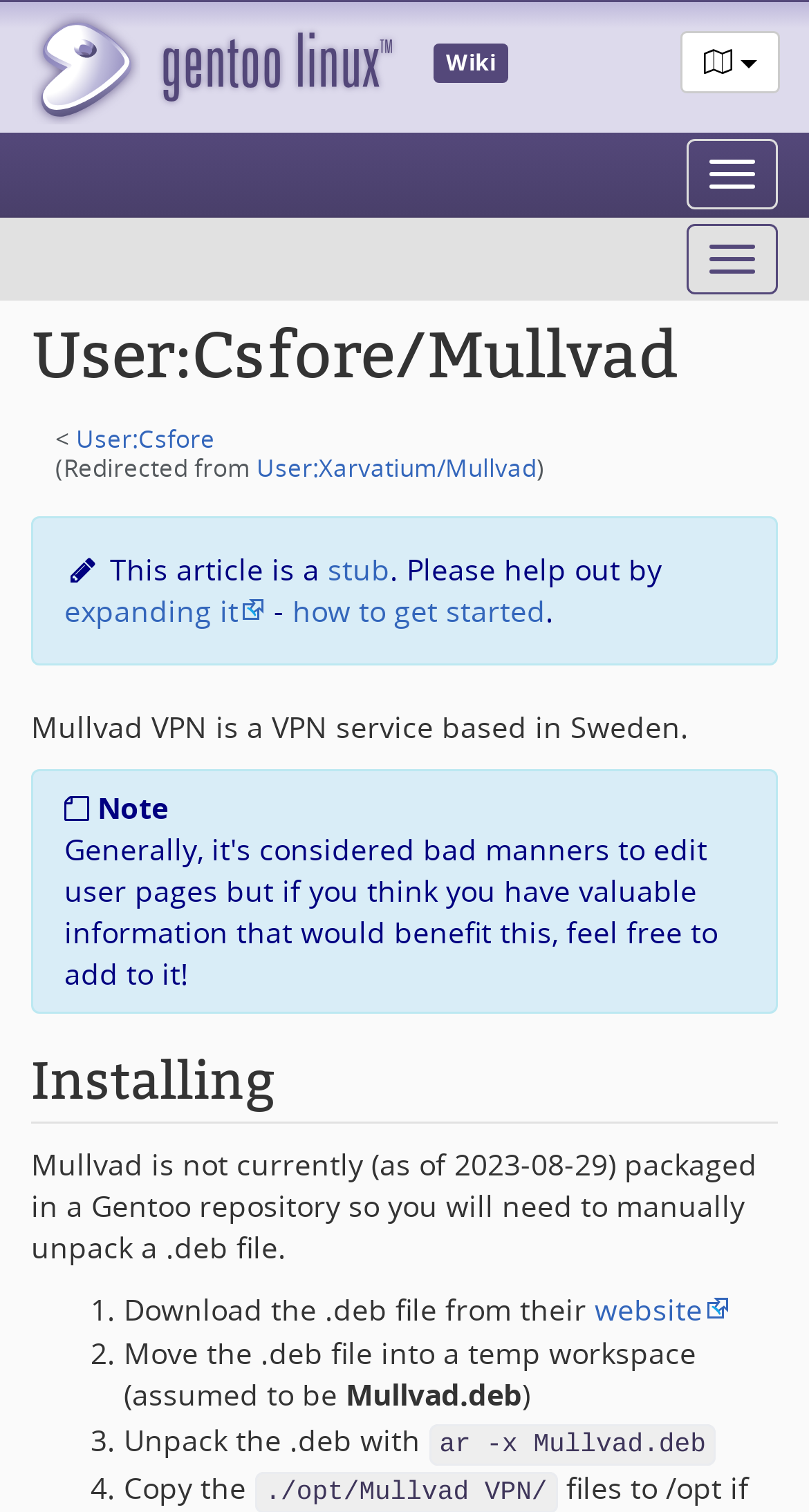Determine the bounding box coordinates of the UI element that matches the following description: "how to get started". The coordinates should be four float numbers between 0 and 1 in the format [left, top, right, bottom].

[0.362, 0.391, 0.674, 0.417]